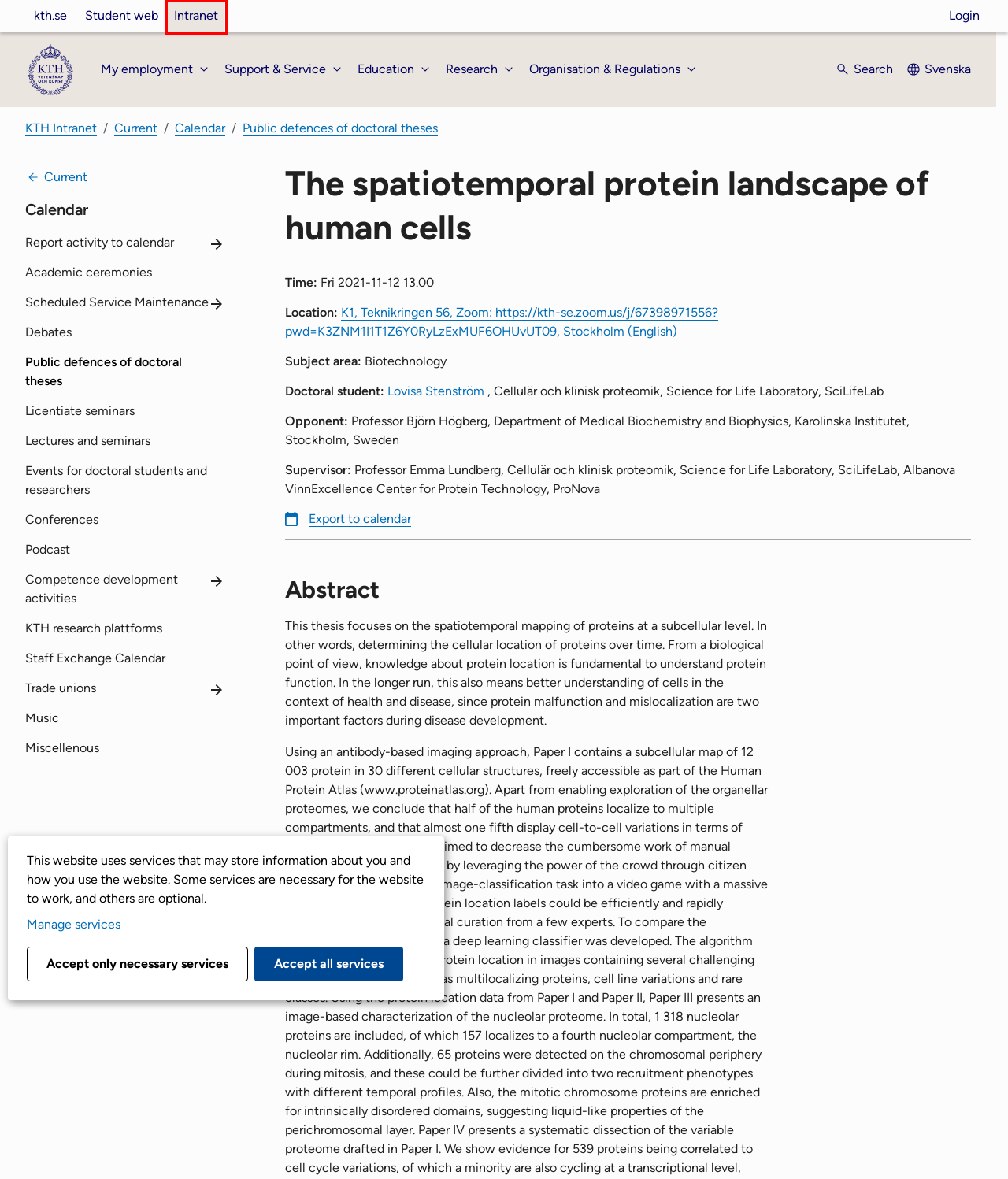Analyze the given webpage screenshot and identify the UI element within the red bounding box. Select the webpage description that best matches what you expect the new webpage to look like after clicking the element. Here are the candidates:
A. Contact KTH |  KTH
B. KTH - Sweden’s largest technical university |  KTH
C. Launch Meeting - Zoom
D. About this website |  KTH
E. AlbaNova |   Staff information
F. Student web |  Student
G. KTH Library |  KTH
H. KTH Intranet |  KTH Intranet

H